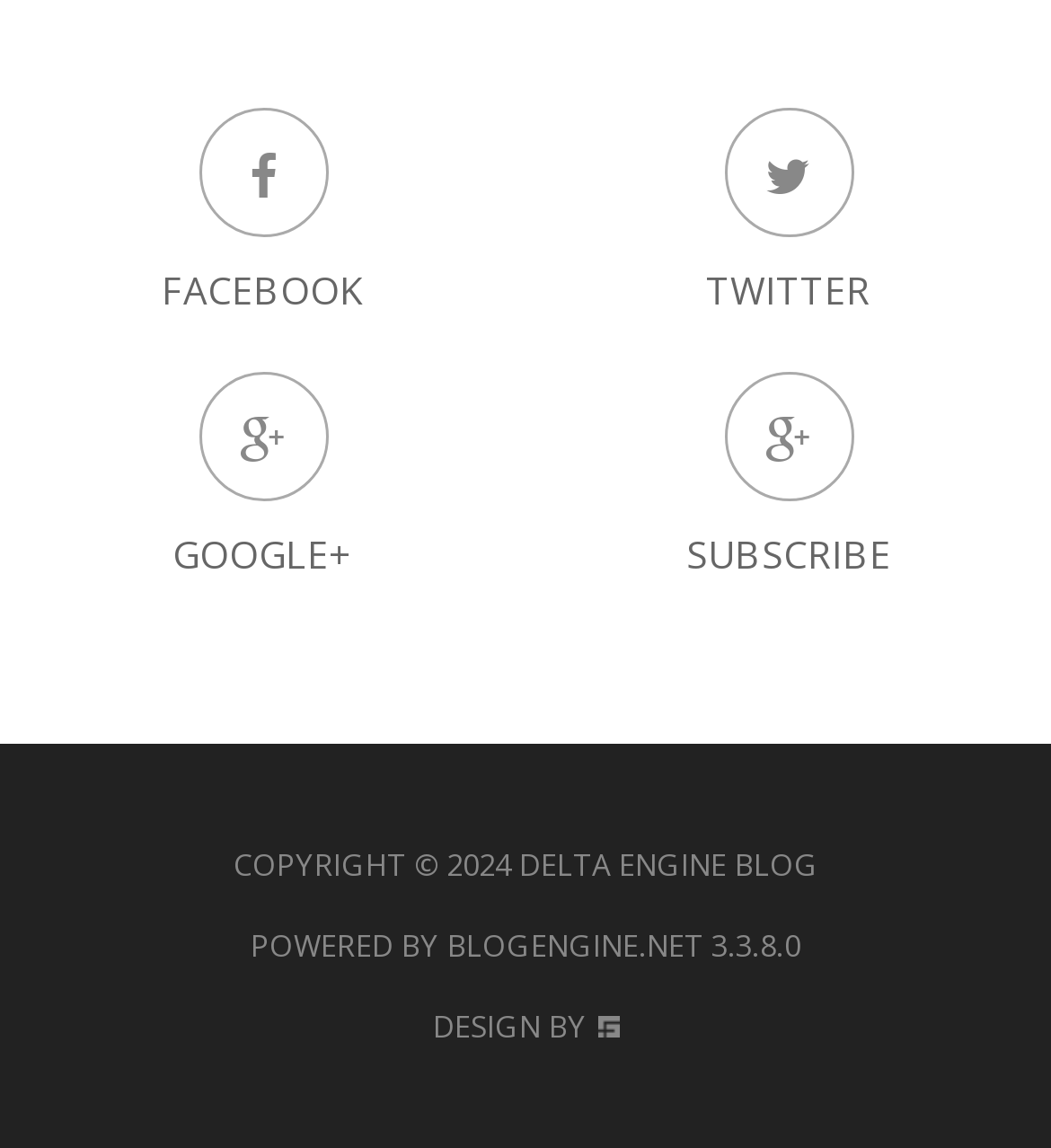What is the copyright year?
Provide a thorough and detailed answer to the question.

I found the copyright information at the bottom of the webpage, which states 'COPYRIGHT © 2024'.